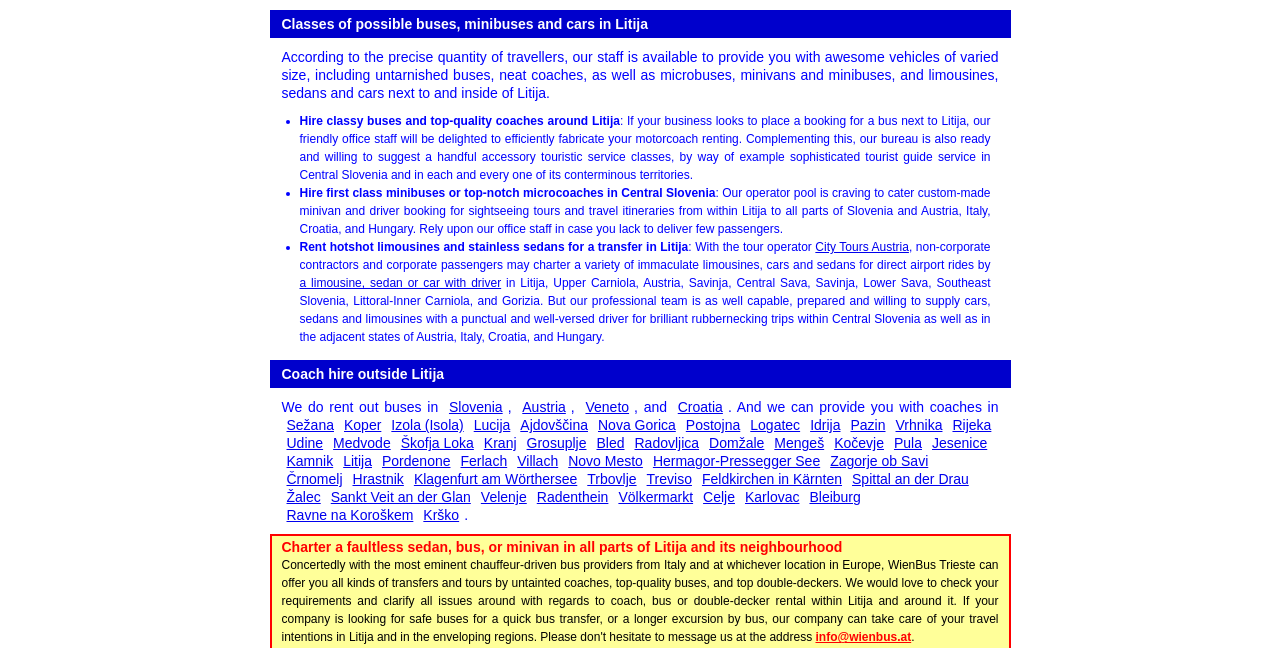Provide the bounding box coordinates of the HTML element this sentence describes: "Škofja Loka".

[0.313, 0.67, 0.37, 0.698]